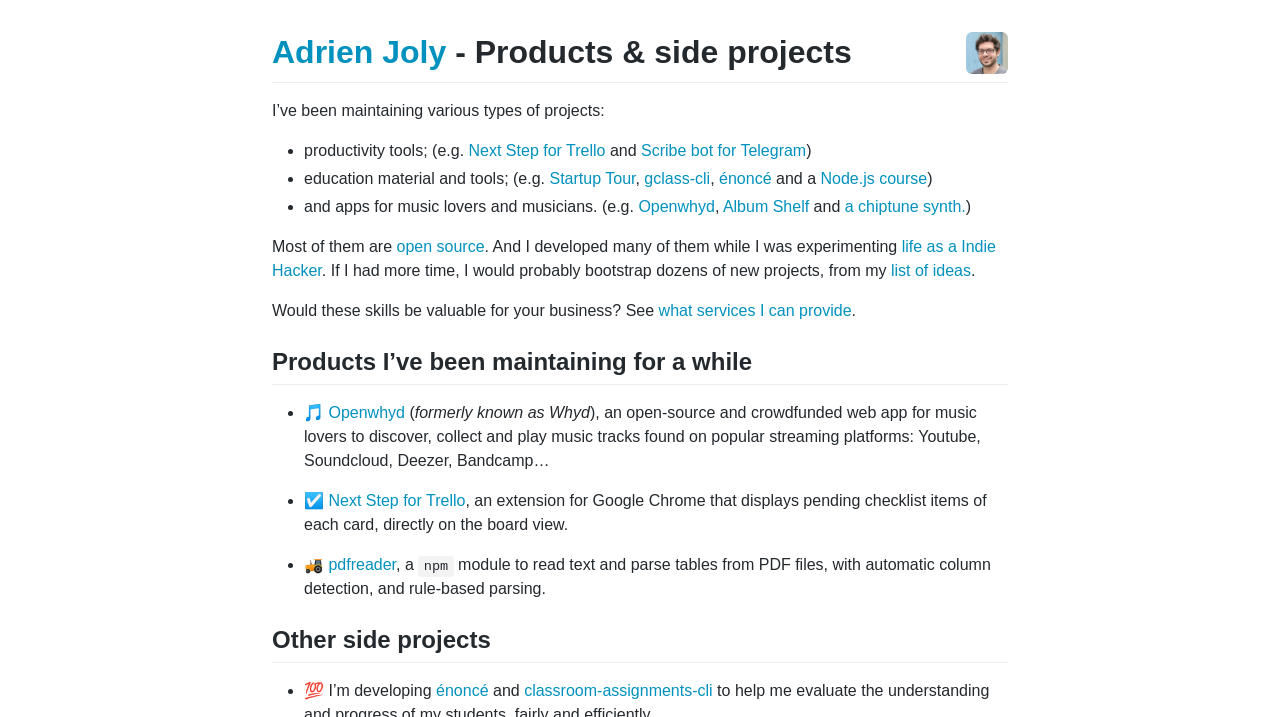Determine the bounding box for the described UI element: "classroom-assignments-cli".

[0.409, 0.952, 0.557, 0.975]